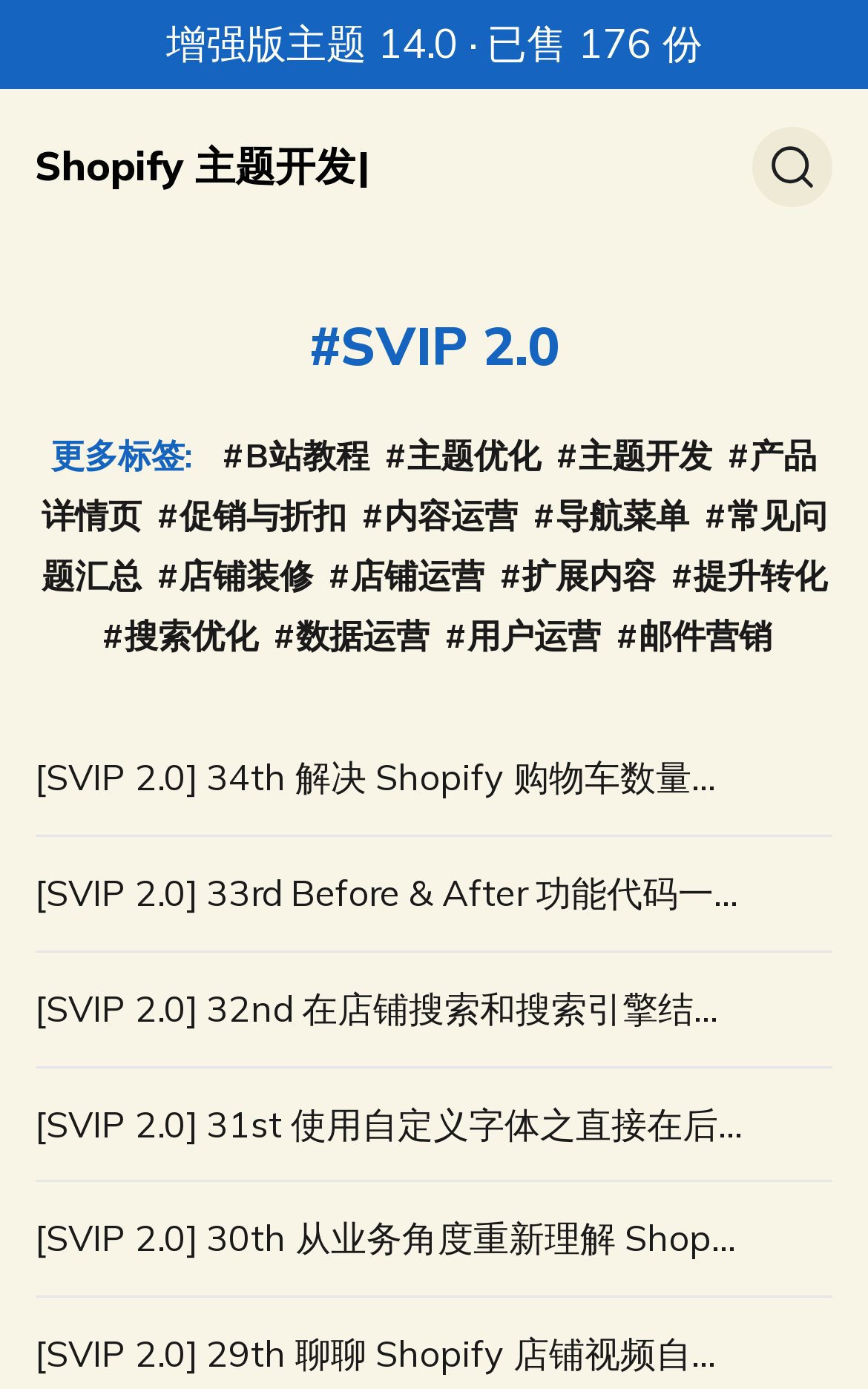What is the target audience of this webpage?
Provide a concise answer using a single word or phrase based on the image.

Shopify users with experience